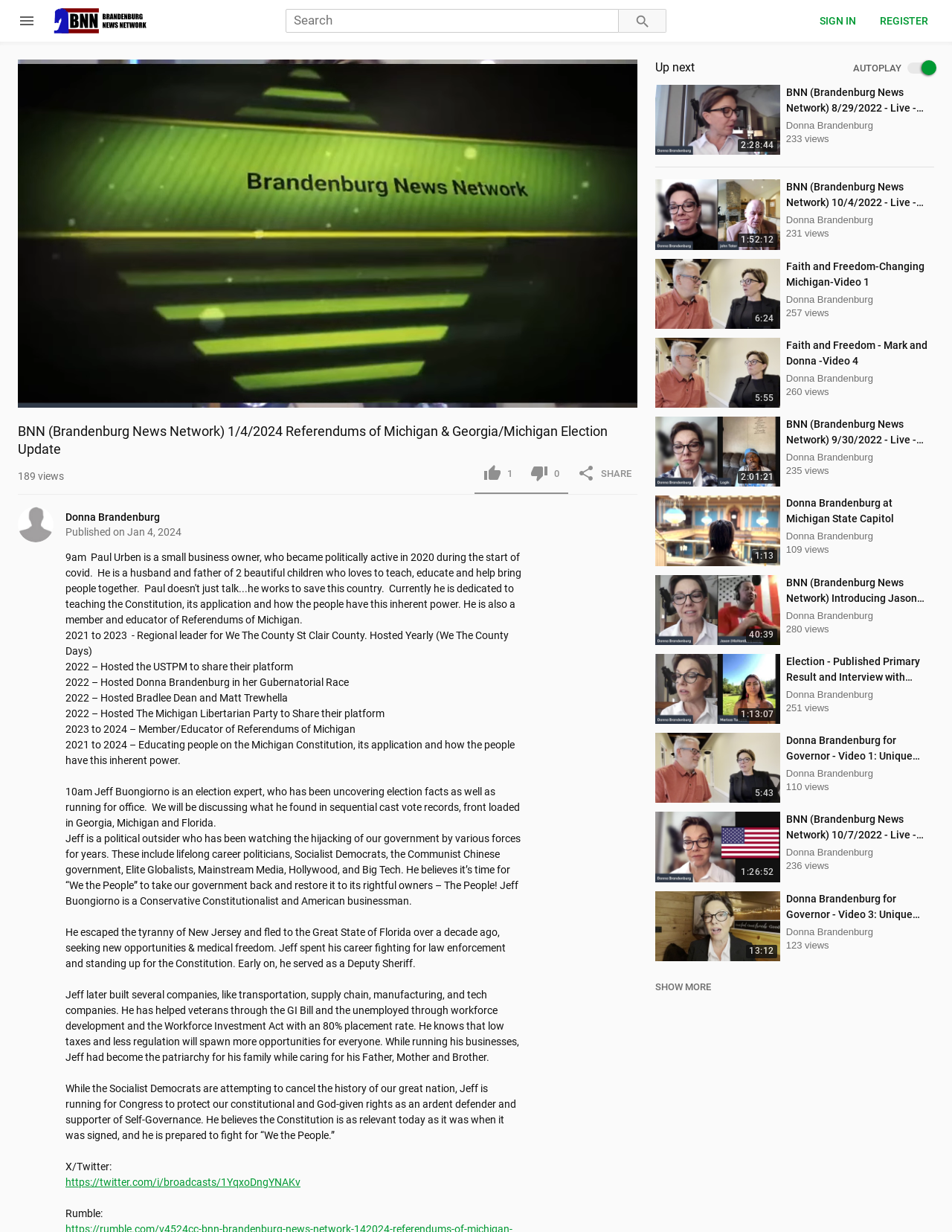Determine the coordinates of the bounding box for the clickable area needed to execute this instruction: "pause the video".

[0.028, 0.331, 0.056, 0.353]